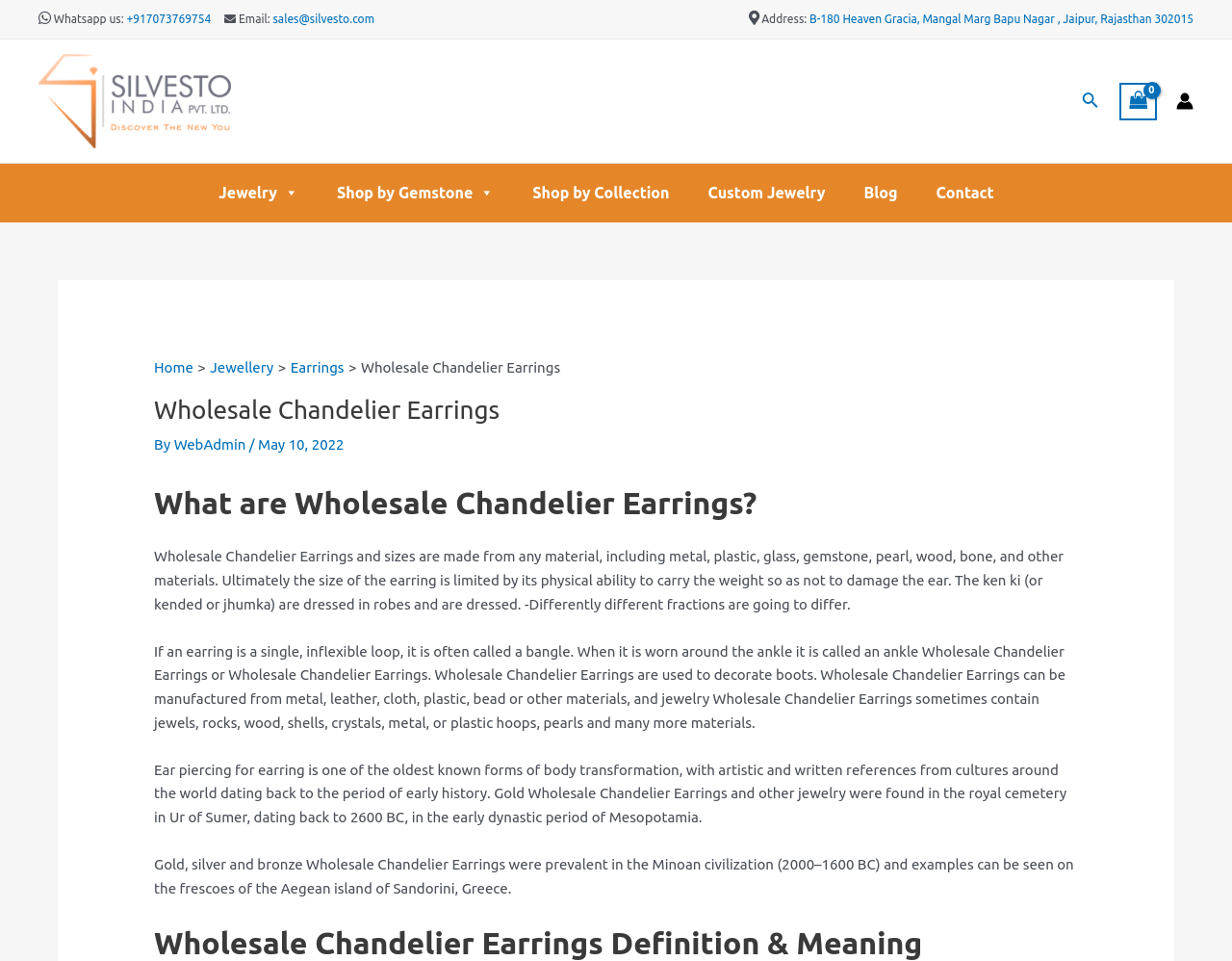Can you find and provide the main heading text of this webpage?

Wholesale Chandelier Earrings